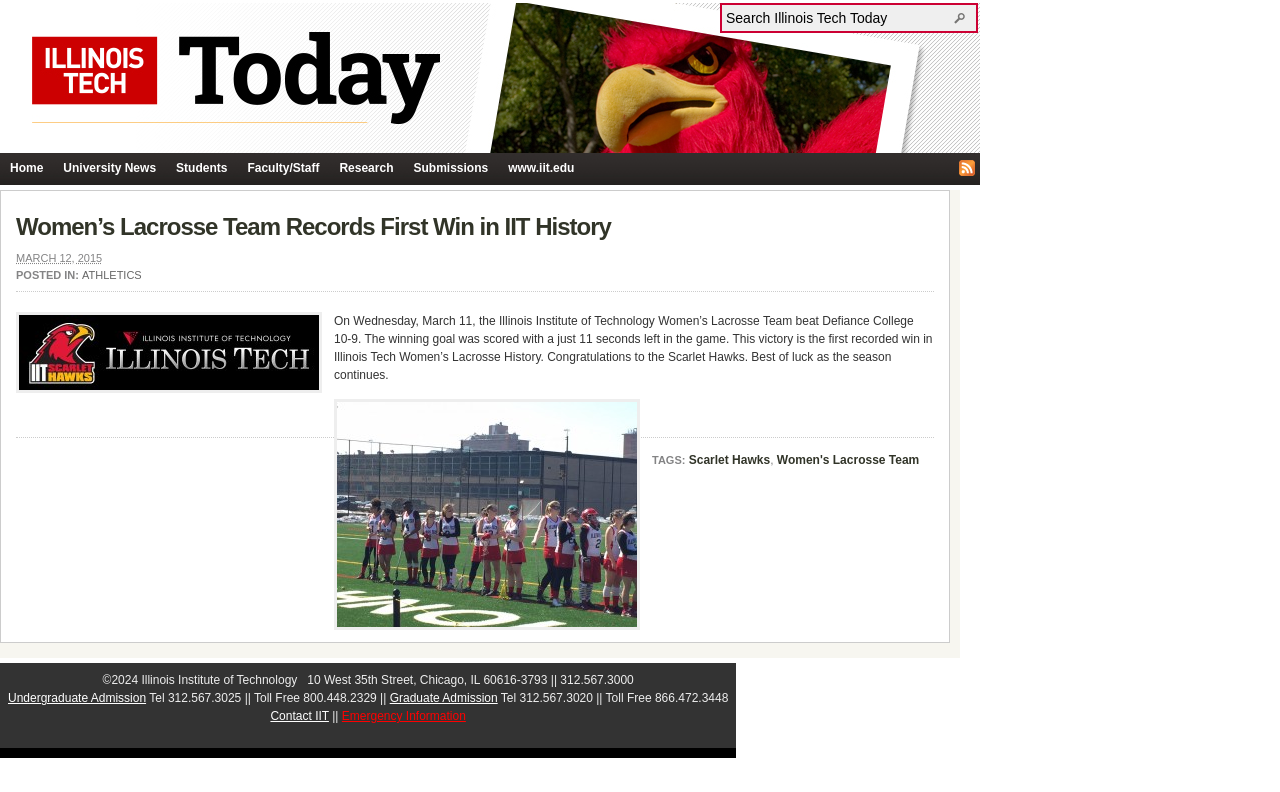Given the element description, predict the bounding box coordinates in the format (top-left x, top-left y, bottom-right x, bottom-right y). Make sure all values are between 0 and 1. Here is the element description: Women's Lacrosse Team

[0.607, 0.572, 0.718, 0.592]